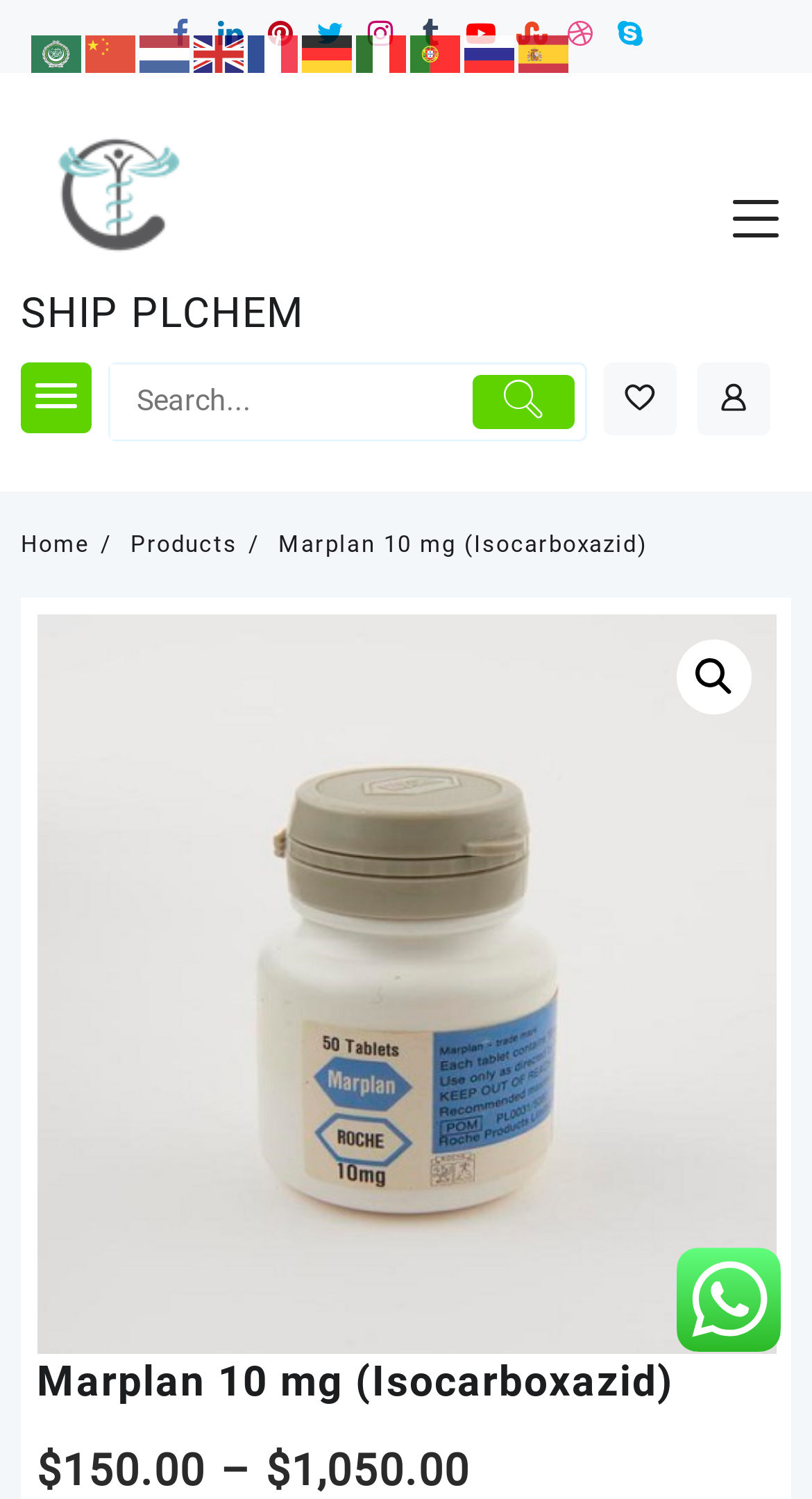Illustrate the webpage thoroughly, mentioning all important details.

This webpage is about Marplan 10 mg, a medication indicated for the treatment of depression. At the top left corner, there are several icons, including a ship icon, which is a link to "SHIP PLCHEM". Next to it, there is a search box with a placeholder text "Search" and a search button with a magnifying glass icon.

Below the search box, there is a navigation menu, also known as breadcrumbs, which shows the current page's location in the website's hierarchy. The menu items are "Home", "Products", and "Marplan 10 mg (Isocarboxazid)".

On the right side of the navigation menu, there is a button with no text, and next to it, there are two links with no text. Further to the right, there is a link with a magnifying glass icon.

The main content of the page starts with a heading "Marplan 10 mg (Isocarboxazid)" followed by a link "buy online marplan 10 mg" with an image. Below this link, there is a section with pricing information, including a dollar sign, a price "150.00", a dash, and another price "1,050.00".

At the top right corner of the page, there are several language selection links, including "ar", "zh-CN", "nl", "en", "fr", "de", "it", "pt", "ru", and "es", each with its corresponding flag icon.

Finally, at the bottom of the page, there is an image with no description.